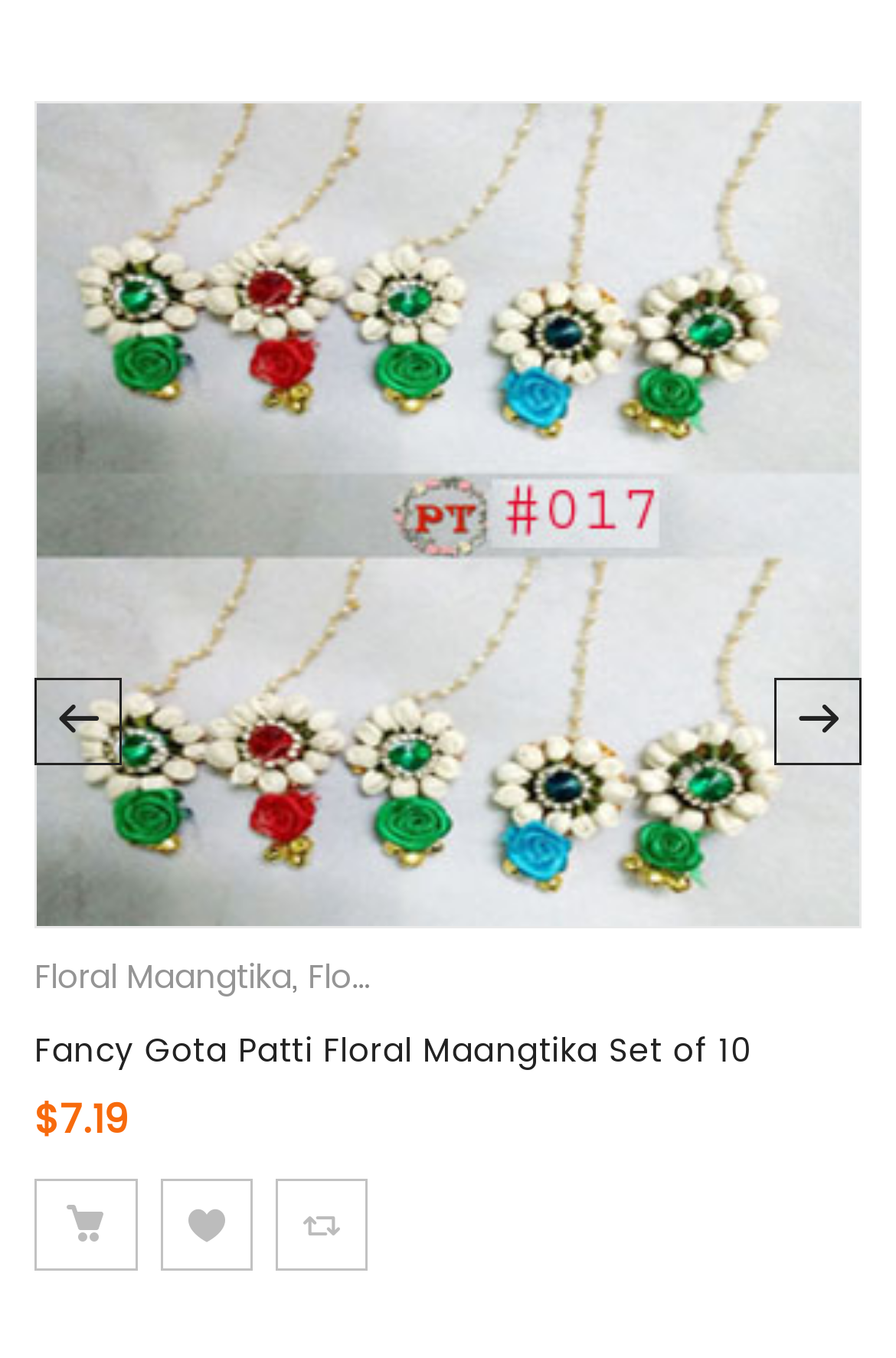Kindly determine the bounding box coordinates for the area that needs to be clicked to execute this instruction: "Rate this product".

[0.31, 0.72, 0.515, 0.74]